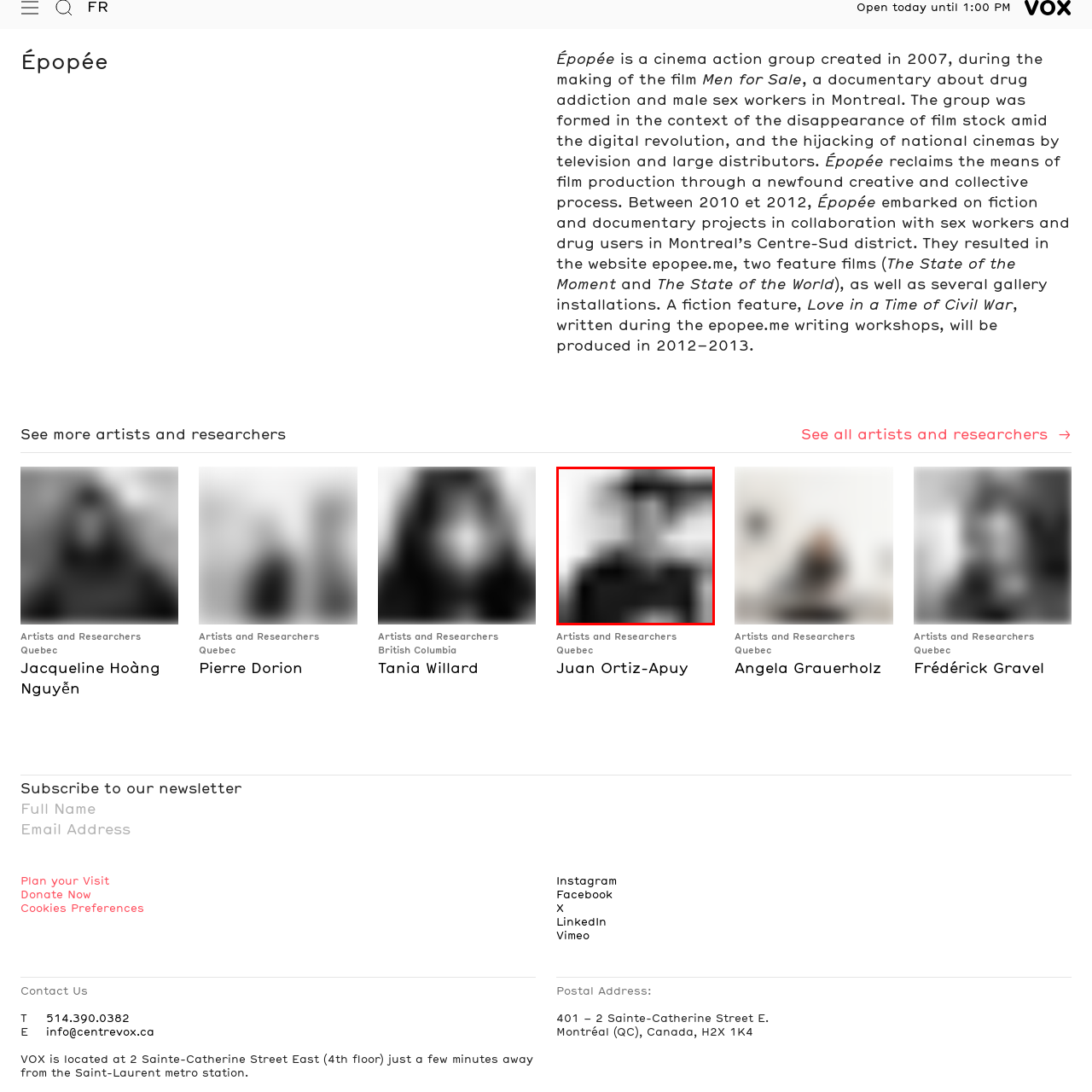Give a detailed account of the visual elements present in the image highlighted by the red border.

The image features a portrait of Juan Ortiz-Apuy, an artist and researcher from Quebec. Known for his innovative contributions to contemporary art, Ortiz-Apuy explores themes related to identity and cultural narratives. His work often engages with social issues, inviting viewers to reflect on personal and collective experiences. In this image, he is depicted in black and white, enhancing the depth of expression and inviting a contemplative interpretation of his artistic vision. The accompanying text highlights his affiliation with artistic movements in Quebec, emphasizing his impactful role in the community.